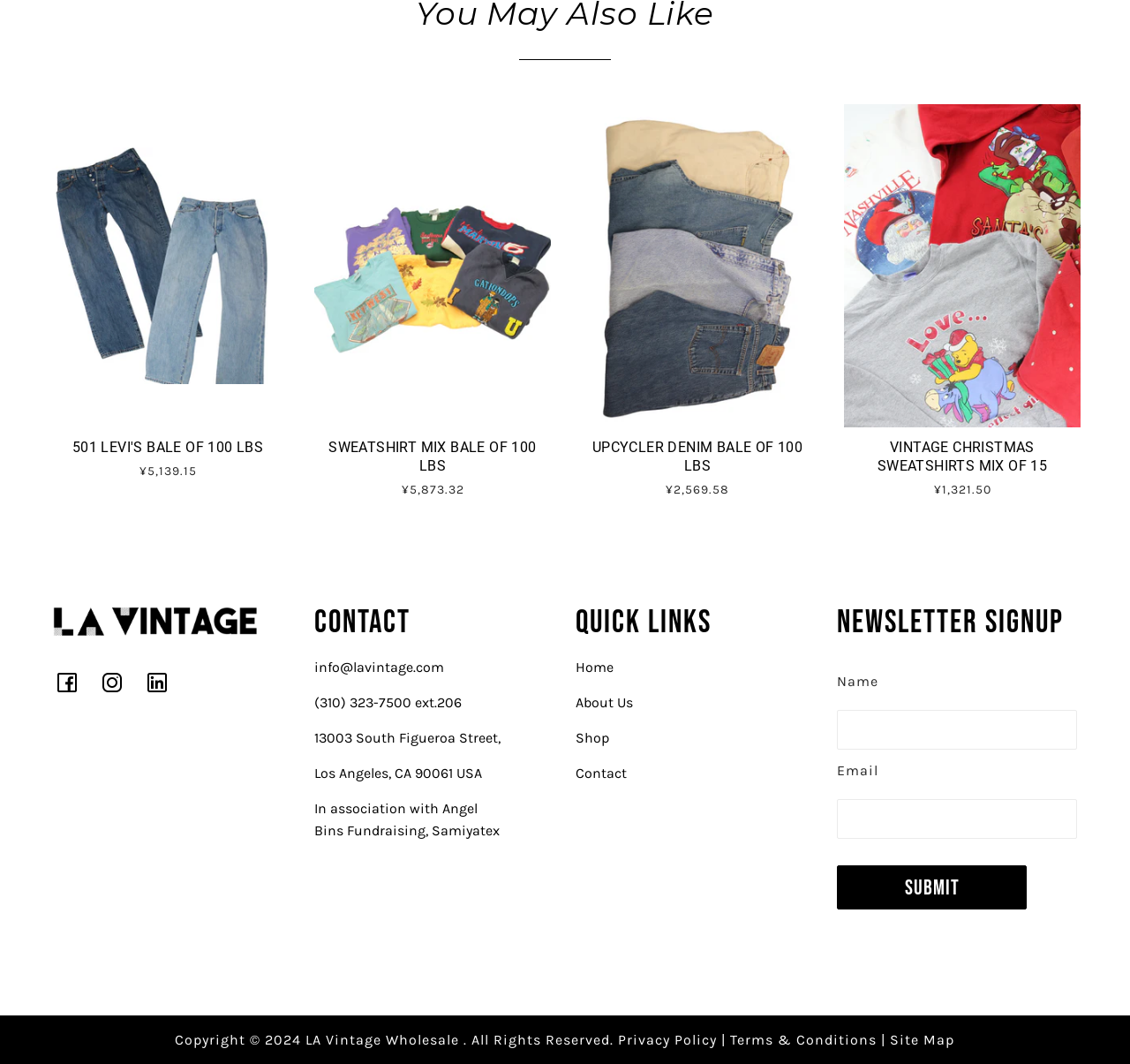Pinpoint the bounding box coordinates of the area that should be clicked to complete the following instruction: "Visit LA Vintage Wholesale's Facebook page". The coordinates must be given as four float numbers between 0 and 1, i.e., [left, top, right, bottom].

[0.047, 0.646, 0.075, 0.662]